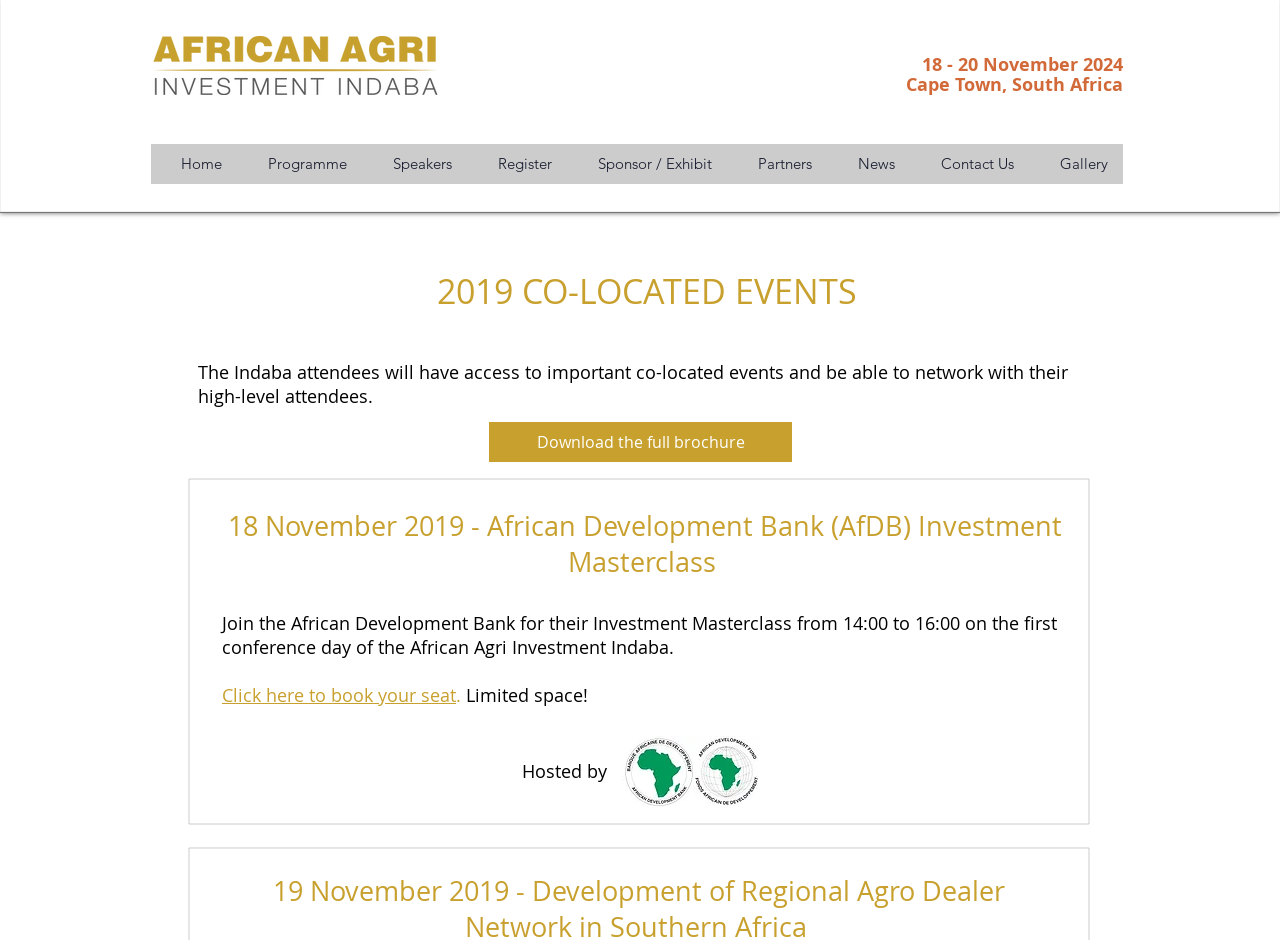Offer a comprehensive description of the webpage’s content and structure.

The webpage appears to be an event page for the Agri Indaba conference, specifically highlighting co-located events in 2019. At the top left, there is a logo image of "AAII high res.png". Below the logo, there are two lines of text, "18 - 20 November 2024" and "Cape Town, South Africa", indicating the date and location of the event.

On the top right, there is a navigation menu with seven links: "Home", "Programme", "Speakers", "Register", "Sponsor / Exhibit", "Partners", and "News", followed by "Contact Us" and "Gallery". These links are arranged horizontally, with "Home" on the left and "Gallery" on the right.

Below the navigation menu, there is a heading "2019 CO-LOCATED EVENTS" in the middle of the page. Underneath, there is a paragraph of text describing the co-located events, mentioning that attendees will have access to important events and be able to network with high-level attendees.

On the right side of the page, there is a call-to-action link "Download the full brochure" and an image of "AfDB.jpg". Below the image, there is a section promoting an Investment Masterclass hosted by the African Development Bank, with a link to book a seat and a note that space is limited. The section also includes the date and time of the masterclass.

Overall, the webpage is focused on promoting the co-located events and providing information about the Agri Indaba conference.